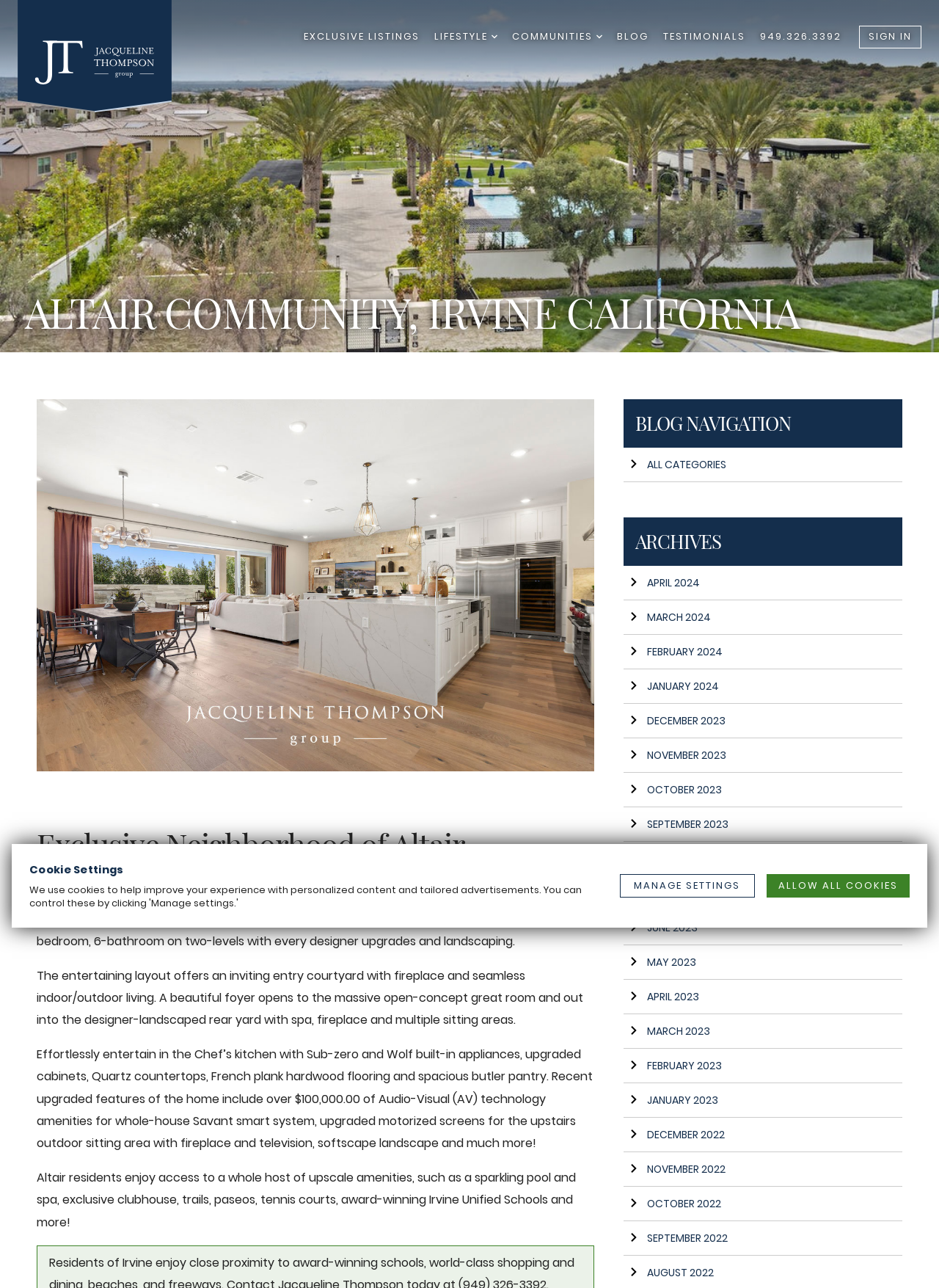Locate the bounding box coordinates of the element that should be clicked to fulfill the instruction: "View exclusive listings".

[0.323, 0.019, 0.447, 0.038]